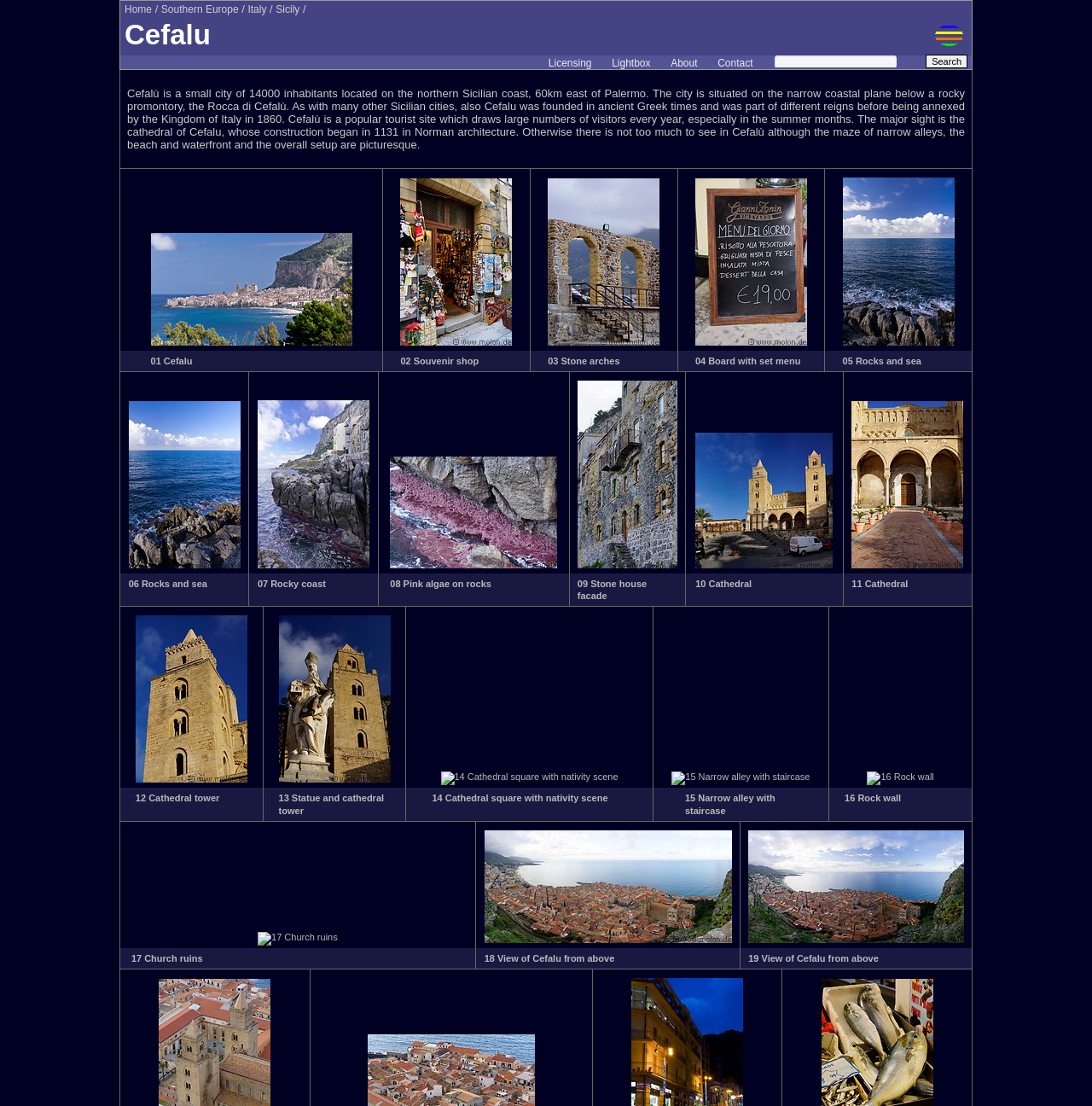Using the webpage screenshot, locate the HTML element that fits the following description and provide its bounding box: "10 Cathedral".

[0.637, 0.523, 0.688, 0.532]